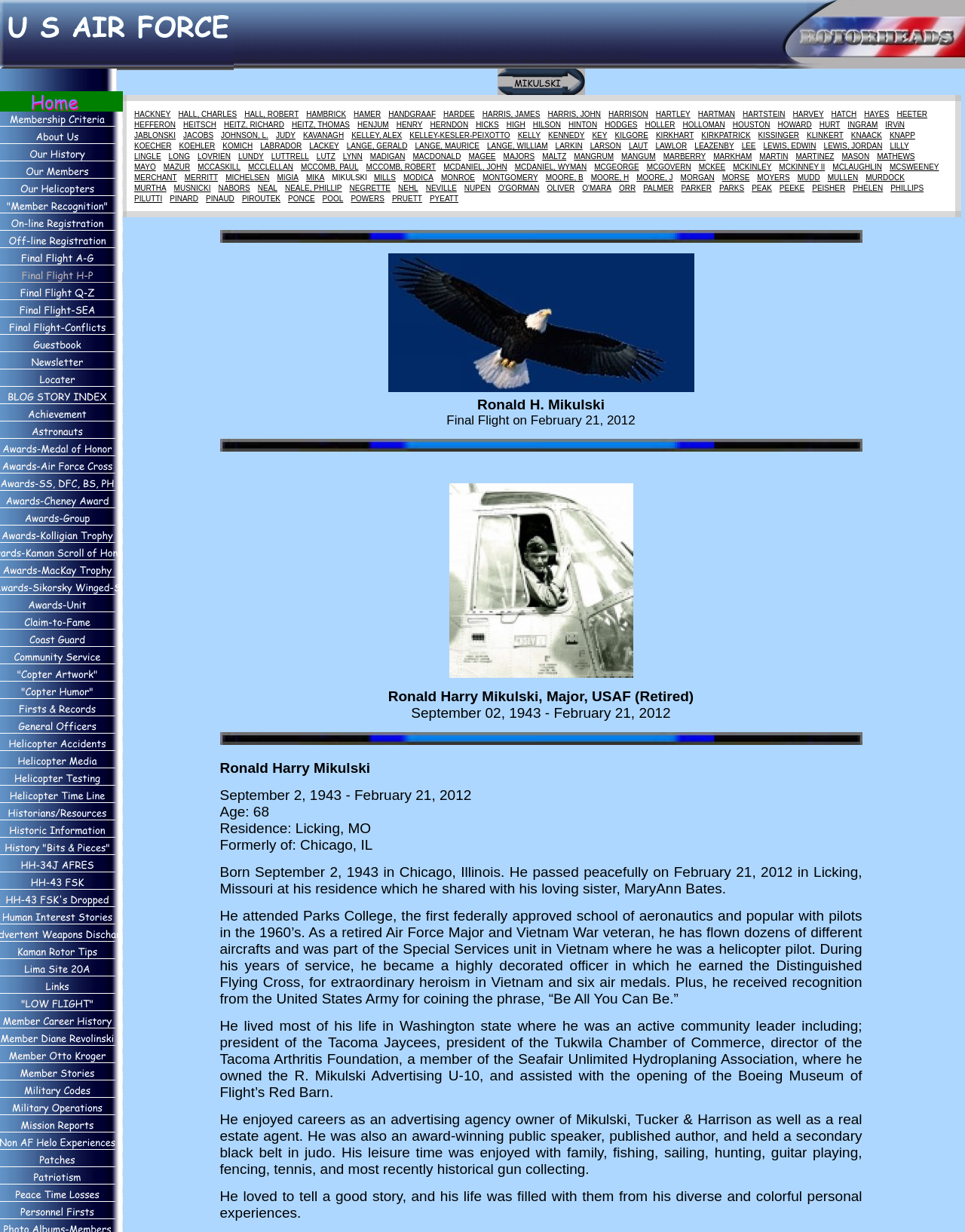Is there a link related to registration on the webpage?
Refer to the screenshot and respond with a concise word or phrase.

Yes